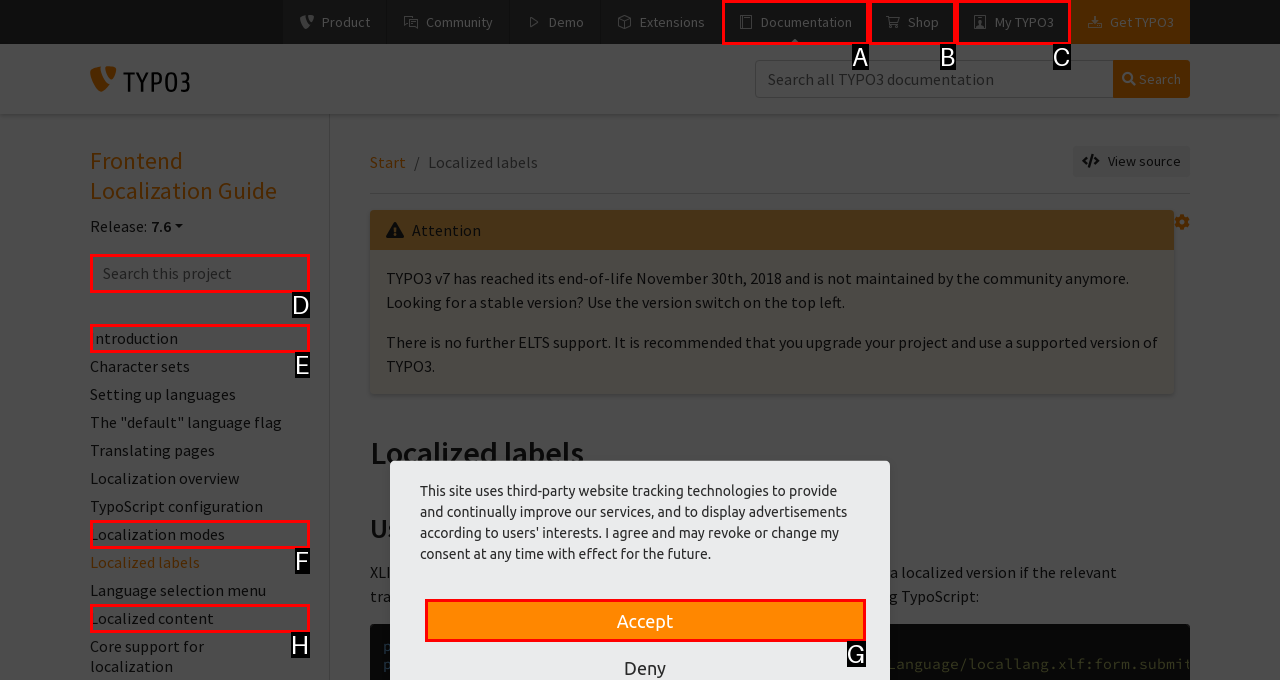Based on the element described as: Shop
Find and respond with the letter of the correct UI element.

B